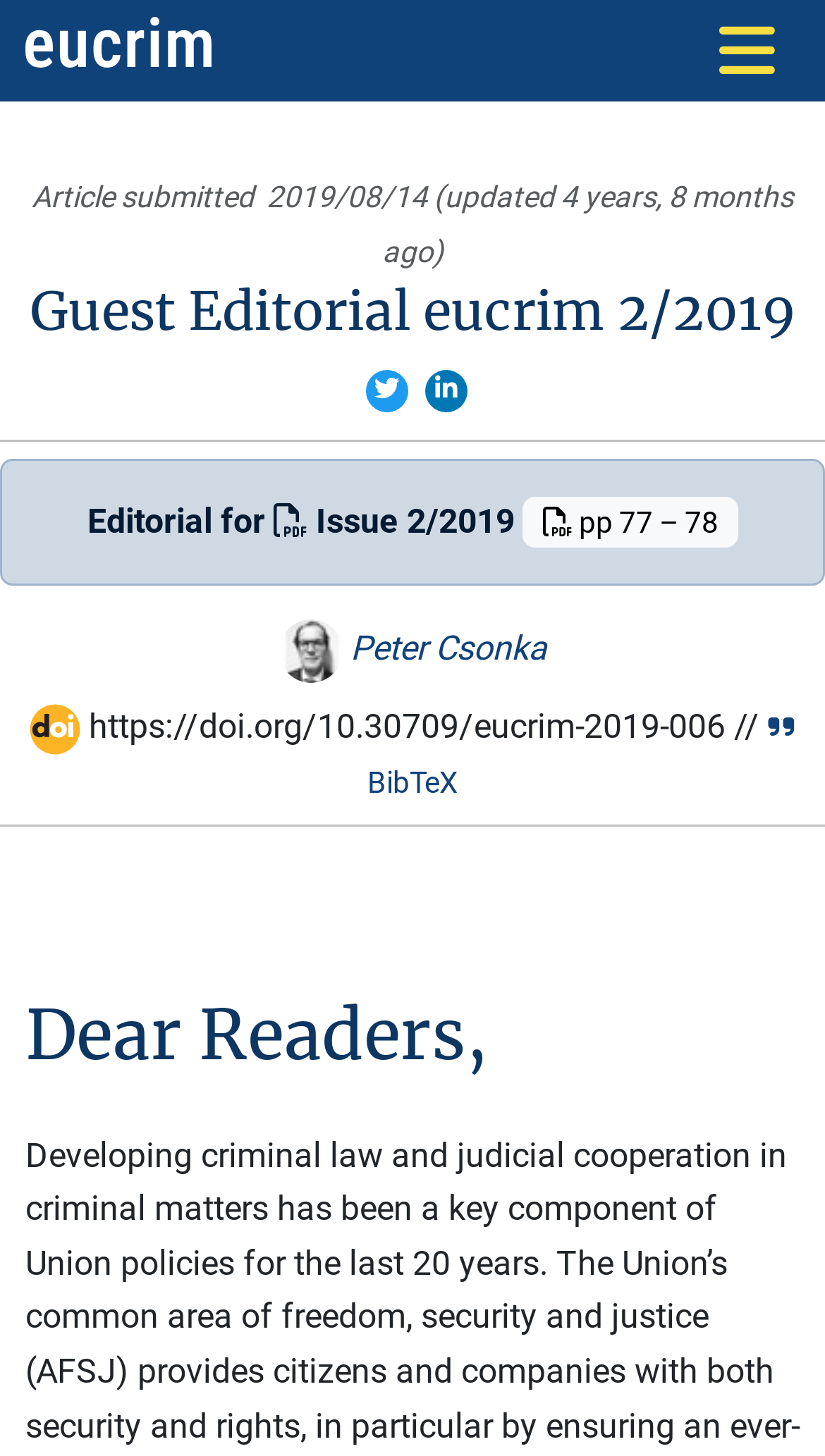Answer briefly with one word or phrase:
What is the DOI of the article?

https://doi.org/10.30709/eucrim-2019-006